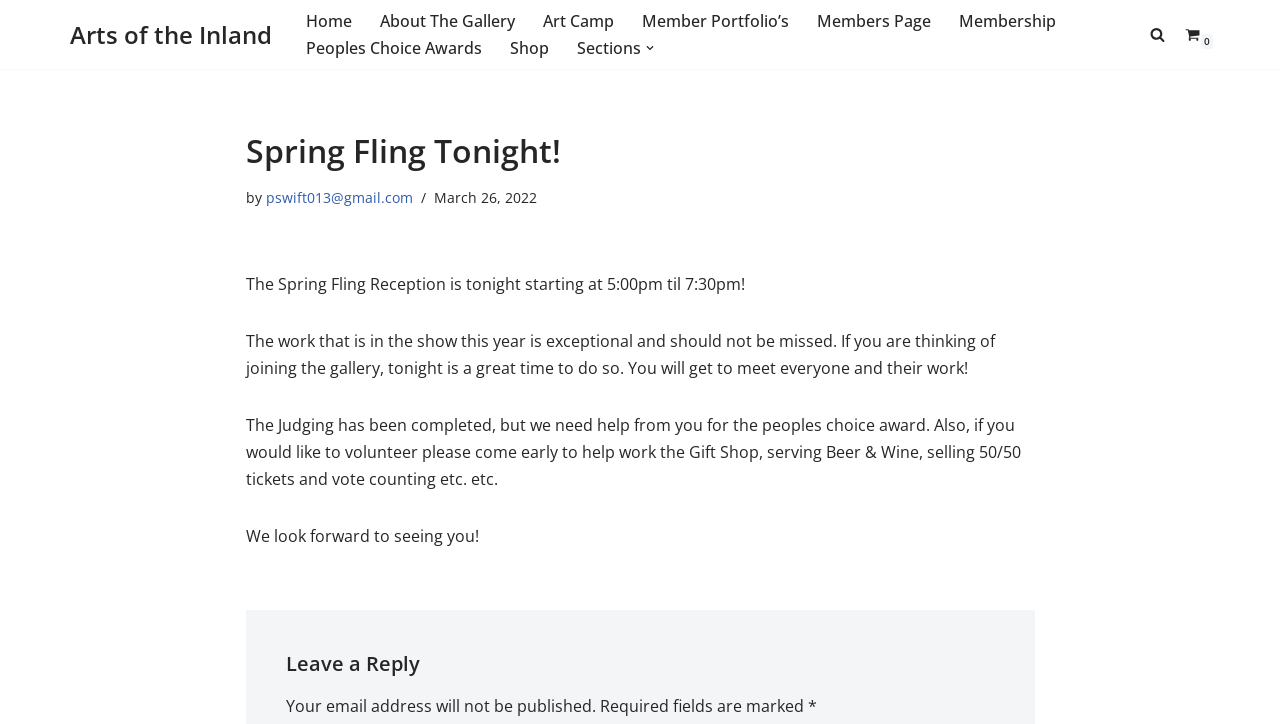Locate and generate the text content of the webpage's heading.

Spring Fling Tonight!